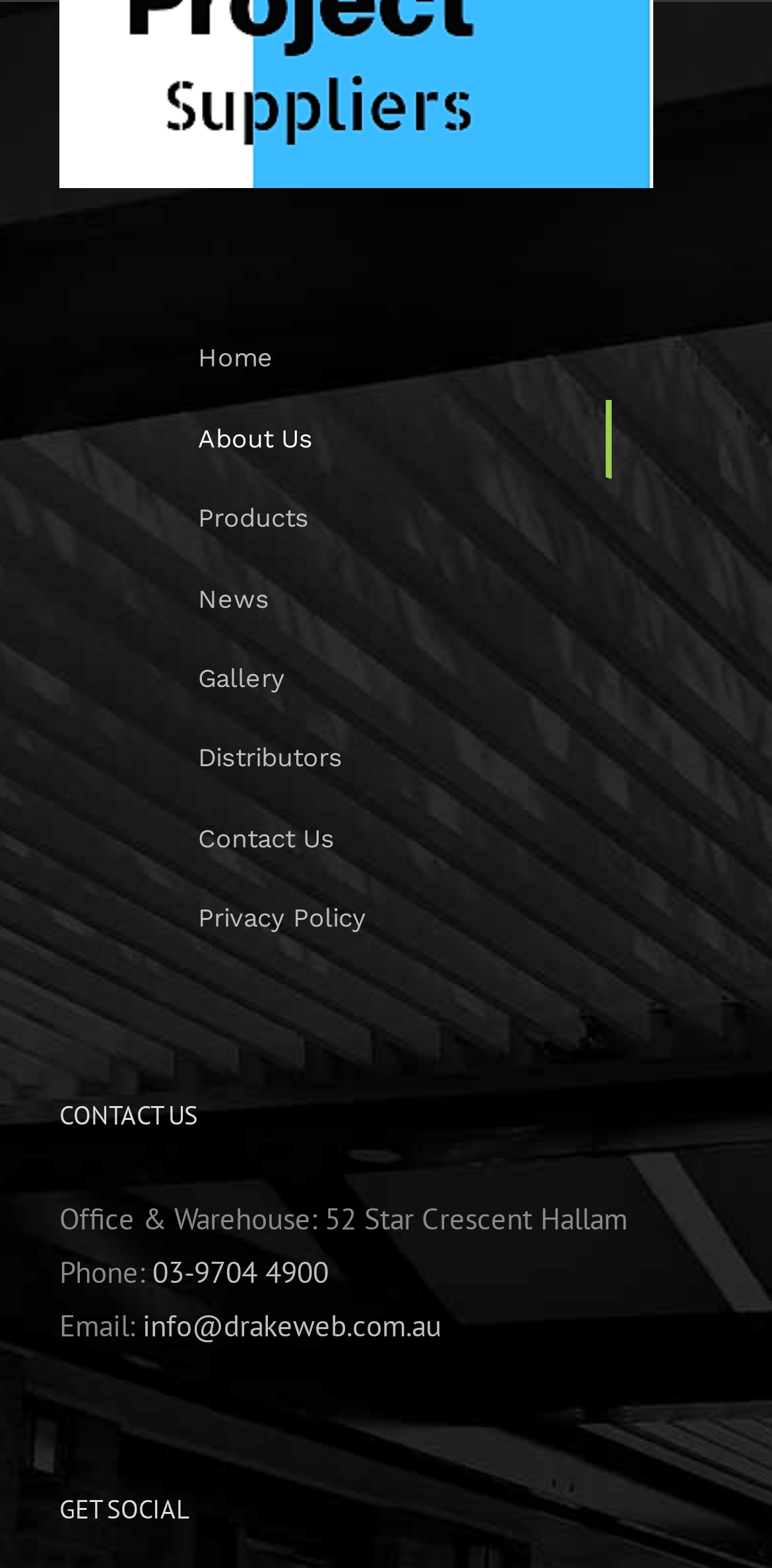Provide your answer in a single word or phrase: 
How many navigation links are available?

8